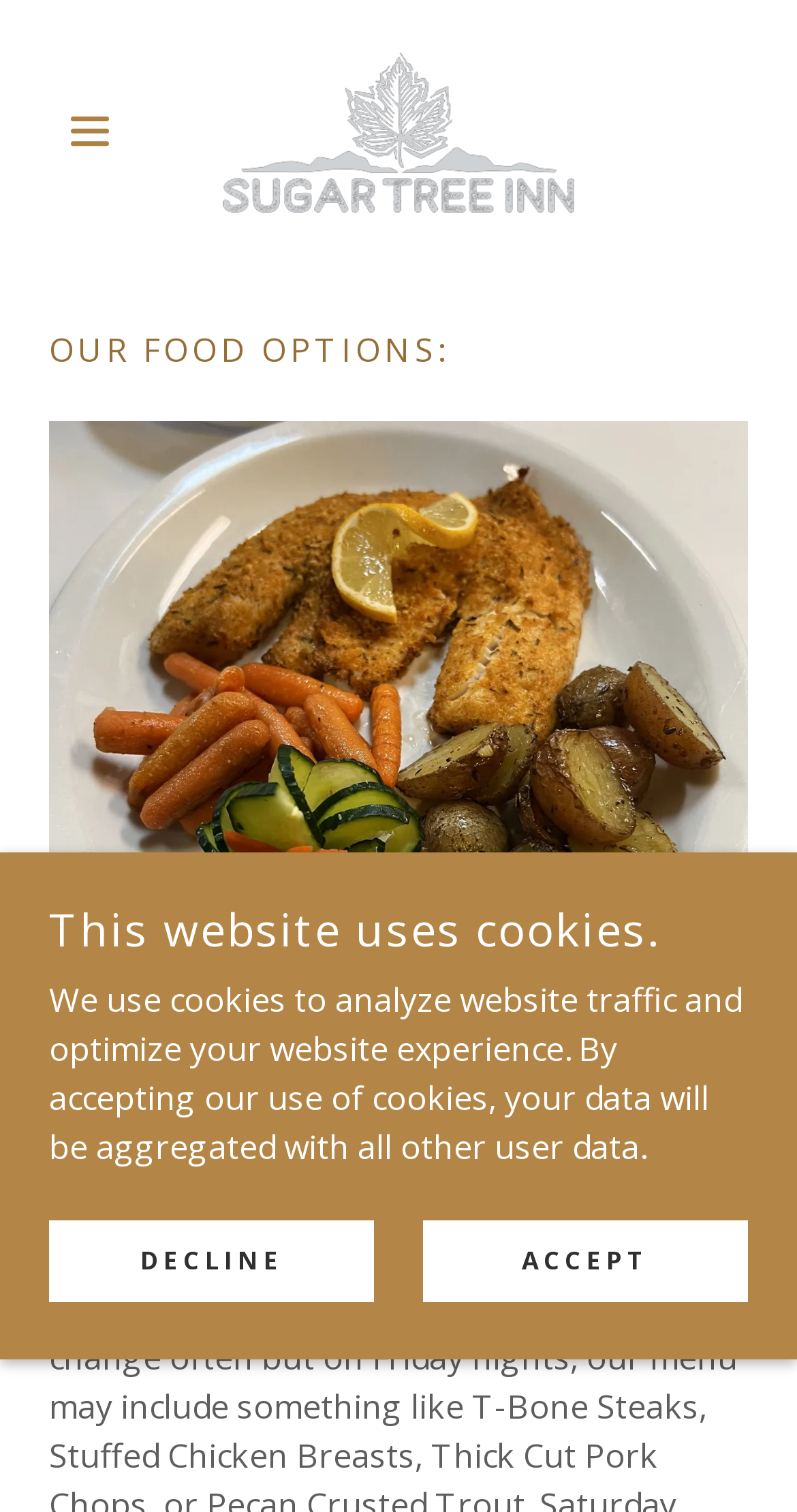Using the provided element description, identify the bounding box coordinates as (top-left x, top-left y, bottom-right x, bottom-right y). Ensure all values are between 0 and 1. Description: Decline

[0.062, 0.806, 0.469, 0.86]